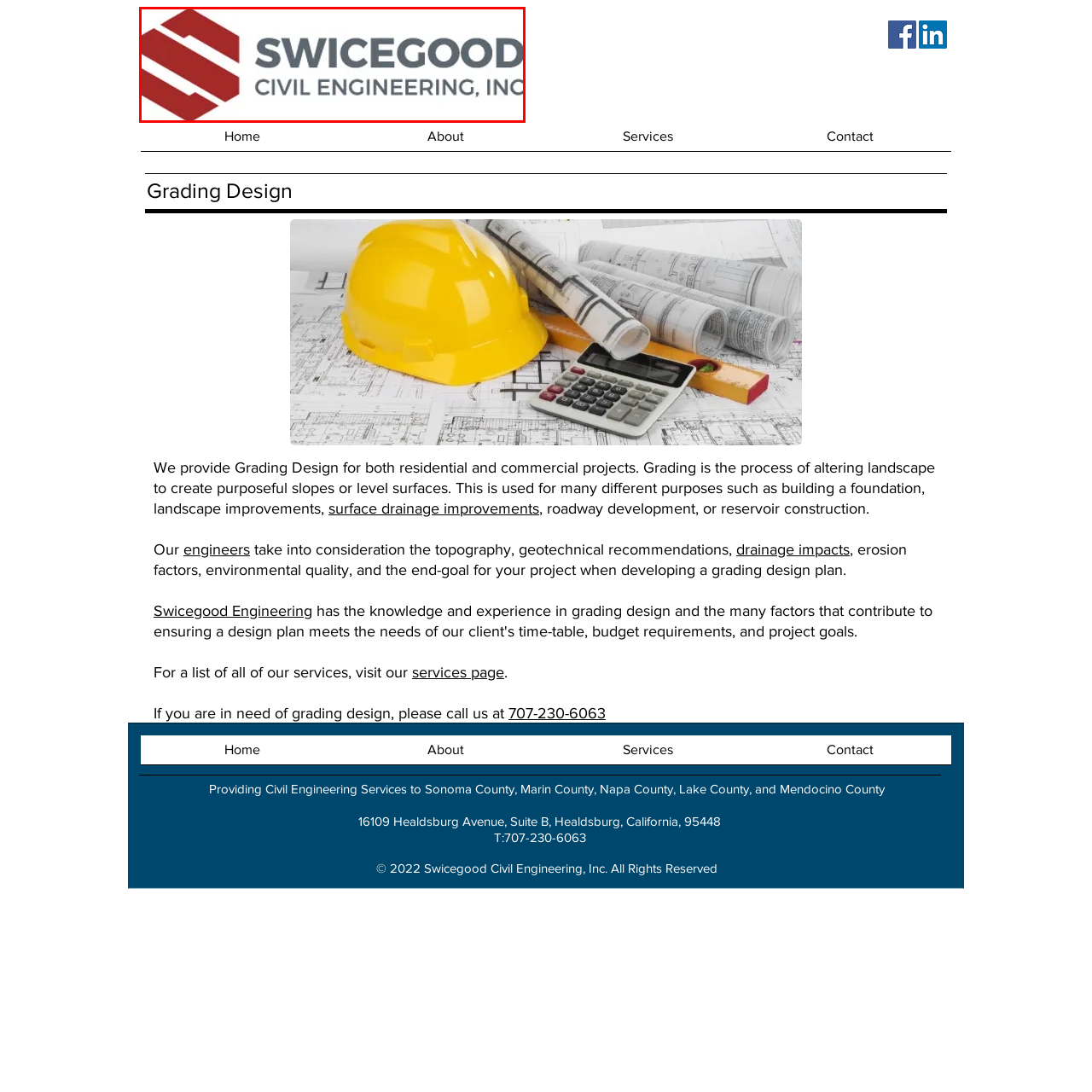Focus on the area marked by the red box, What type of projects does Swicegood Civil Engineering, Inc. specialize in? 
Answer briefly using a single word or phrase.

residential and commercial